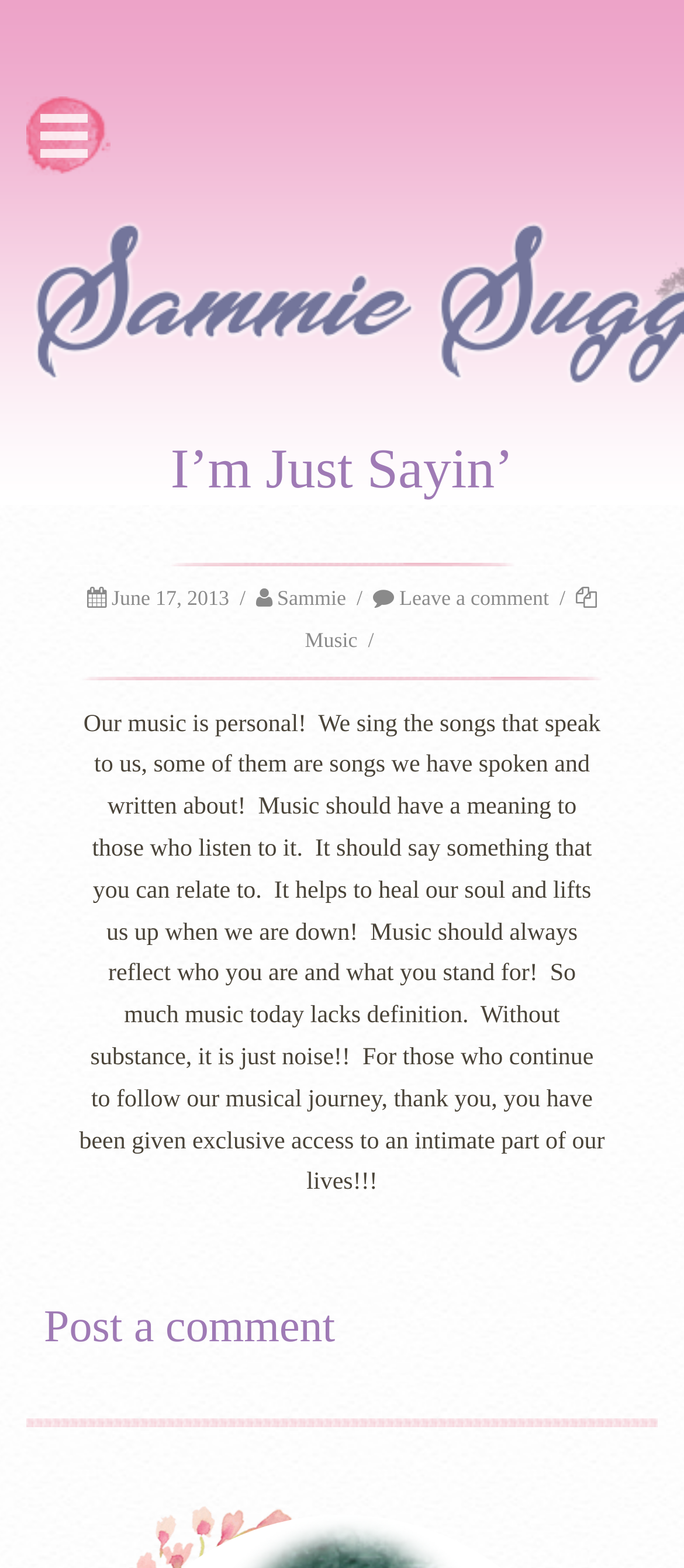Using the element description provided, determine the bounding box coordinates in the format (top-left x, top-left y, bottom-right x, bottom-right y). Ensure that all values are floating point numbers between 0 and 1. Element description: Music

[0.446, 0.401, 0.523, 0.416]